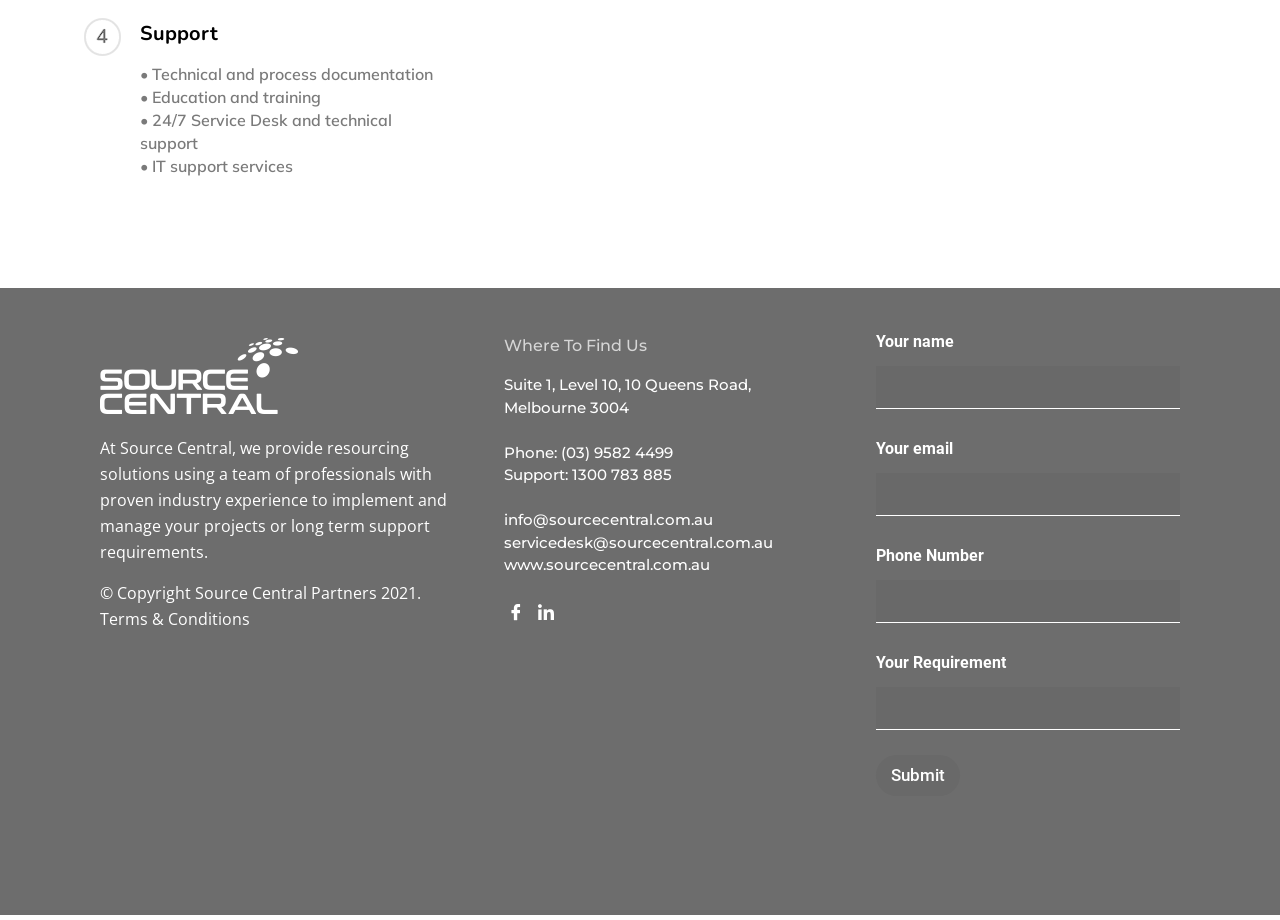Determine the bounding box coordinates of the clickable element to complete this instruction: "Enter your name". Provide the coordinates in the format of four float numbers between 0 and 1, [left, top, right, bottom].

[0.684, 0.398, 0.922, 0.445]